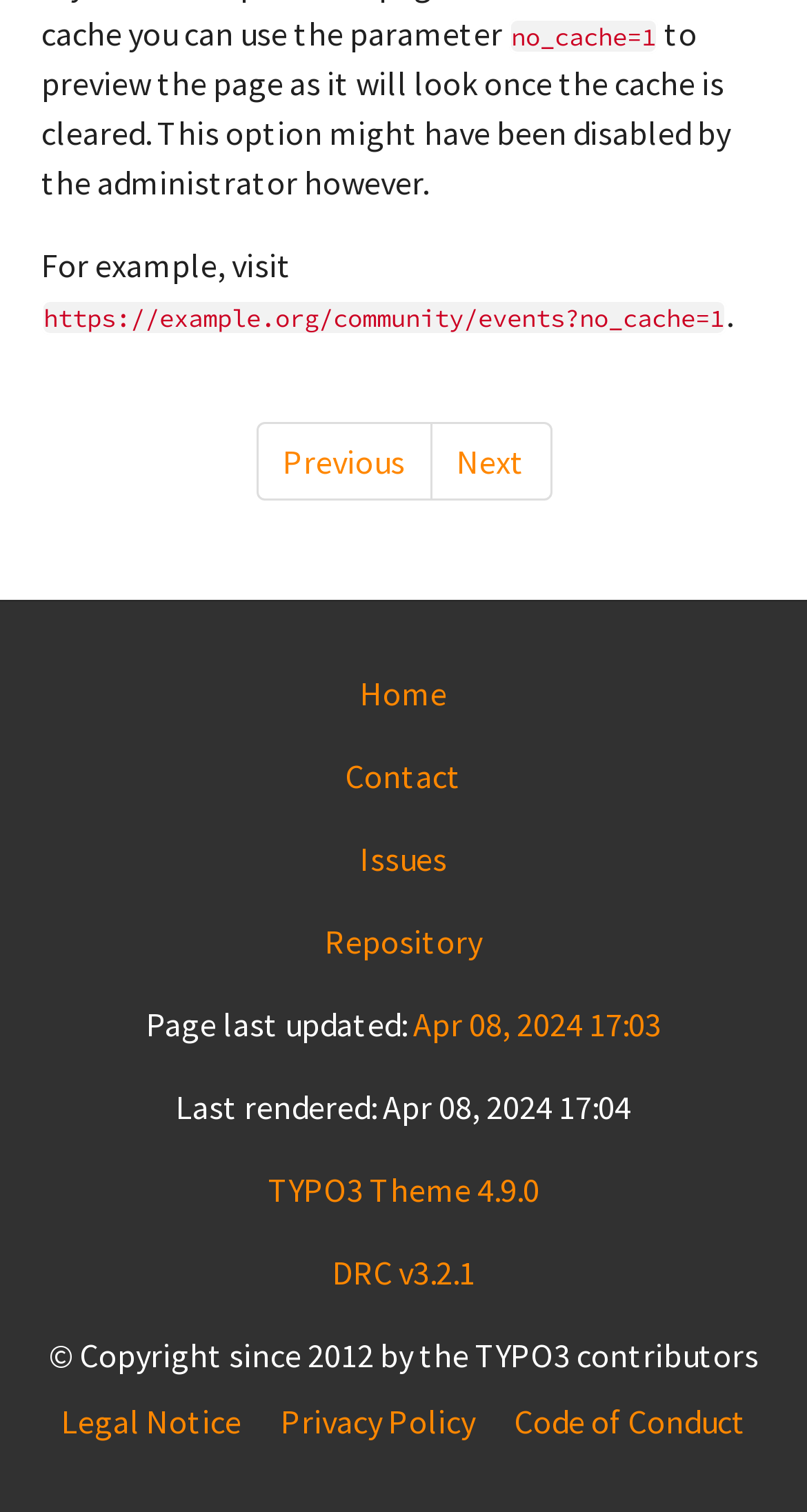How many links are there in the footer section?
Refer to the image and give a detailed answer to the question.

I counted the number of link elements under the contentinfo element, which are 'Home', 'Contact', 'Issues', 'Repository', and other links like 'Legal Notice', 'Privacy Policy', and 'Code of Conduct'.